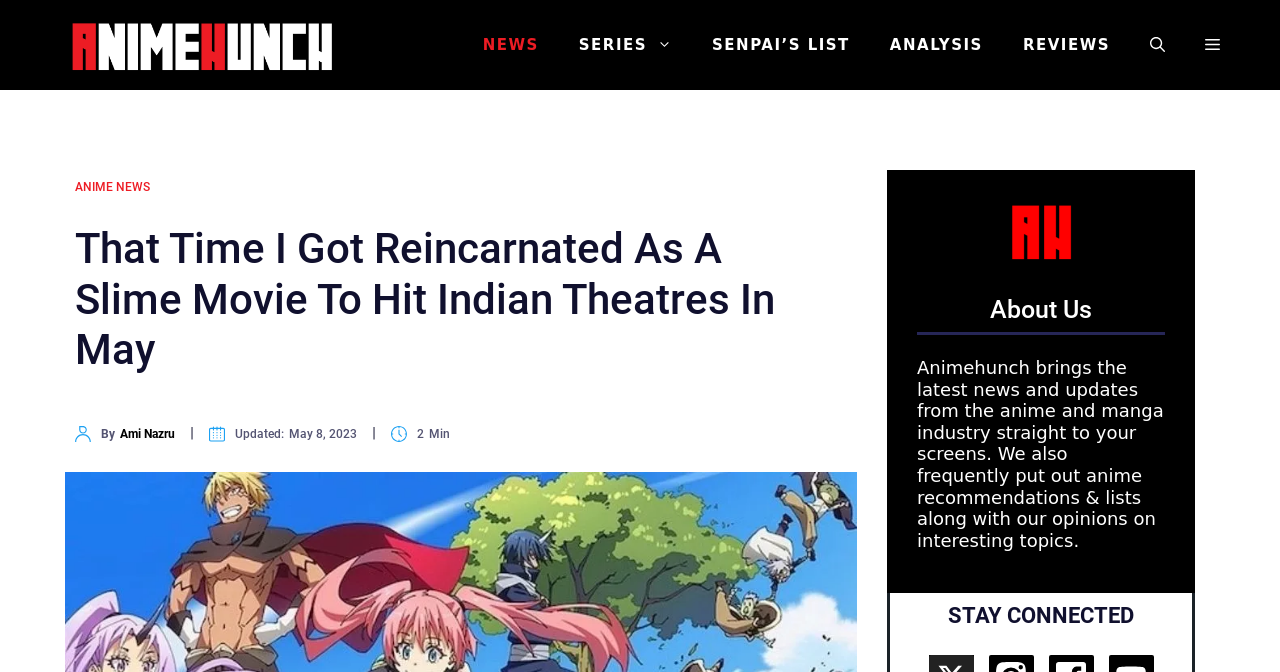Find the bounding box coordinates of the element's region that should be clicked in order to follow the given instruction: "Click on the Animehunch logo". The coordinates should consist of four float numbers between 0 and 1, i.e., [left, top, right, bottom].

[0.052, 0.027, 0.263, 0.107]